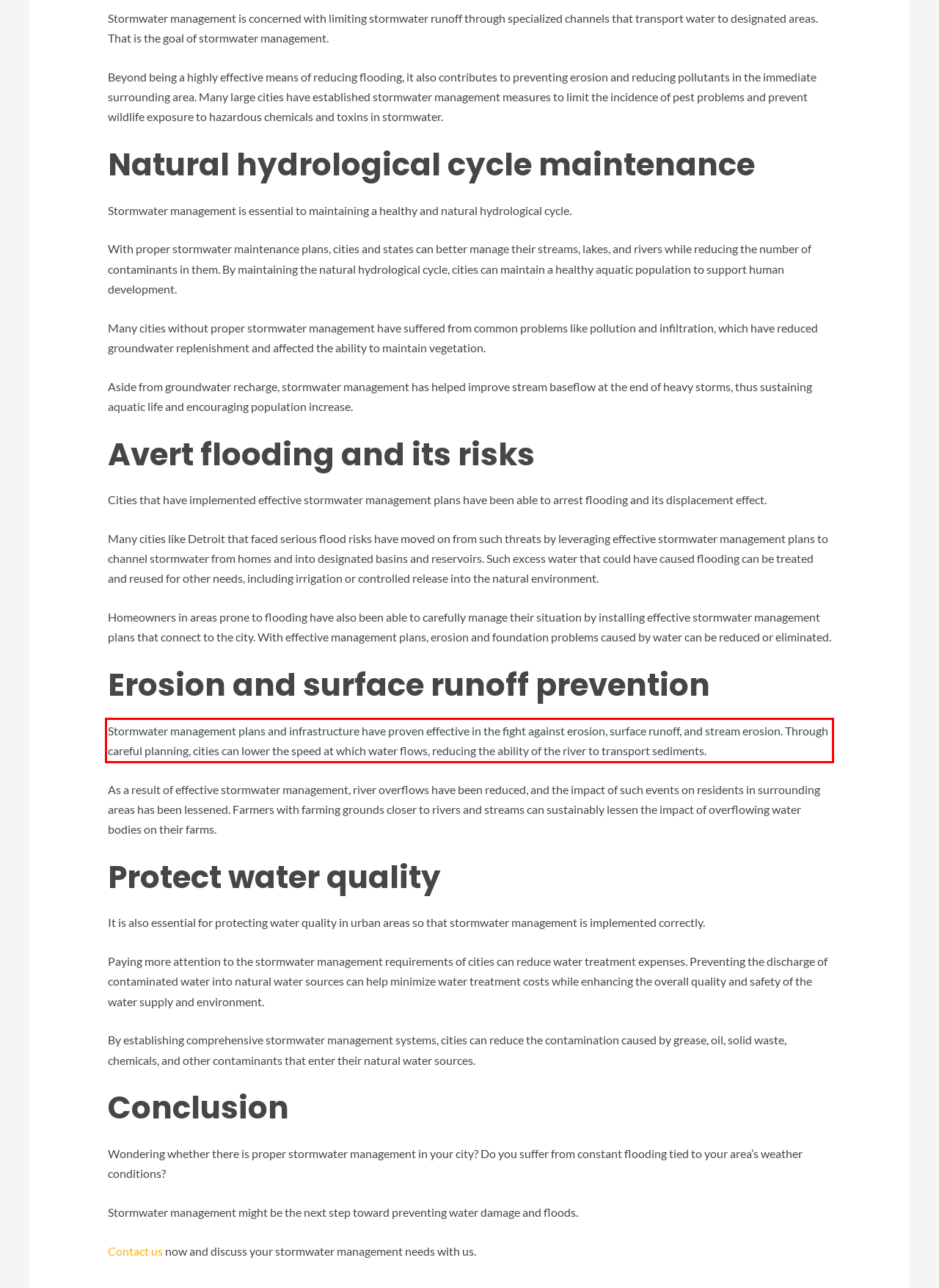Given a screenshot of a webpage with a red bounding box, please identify and retrieve the text inside the red rectangle.

Stormwater management plans and infrastructure have proven effective in the fight against erosion, surface runoff, and stream erosion. Through careful planning, cities can lower the speed at which water flows, reducing the ability of the river to transport sediments.